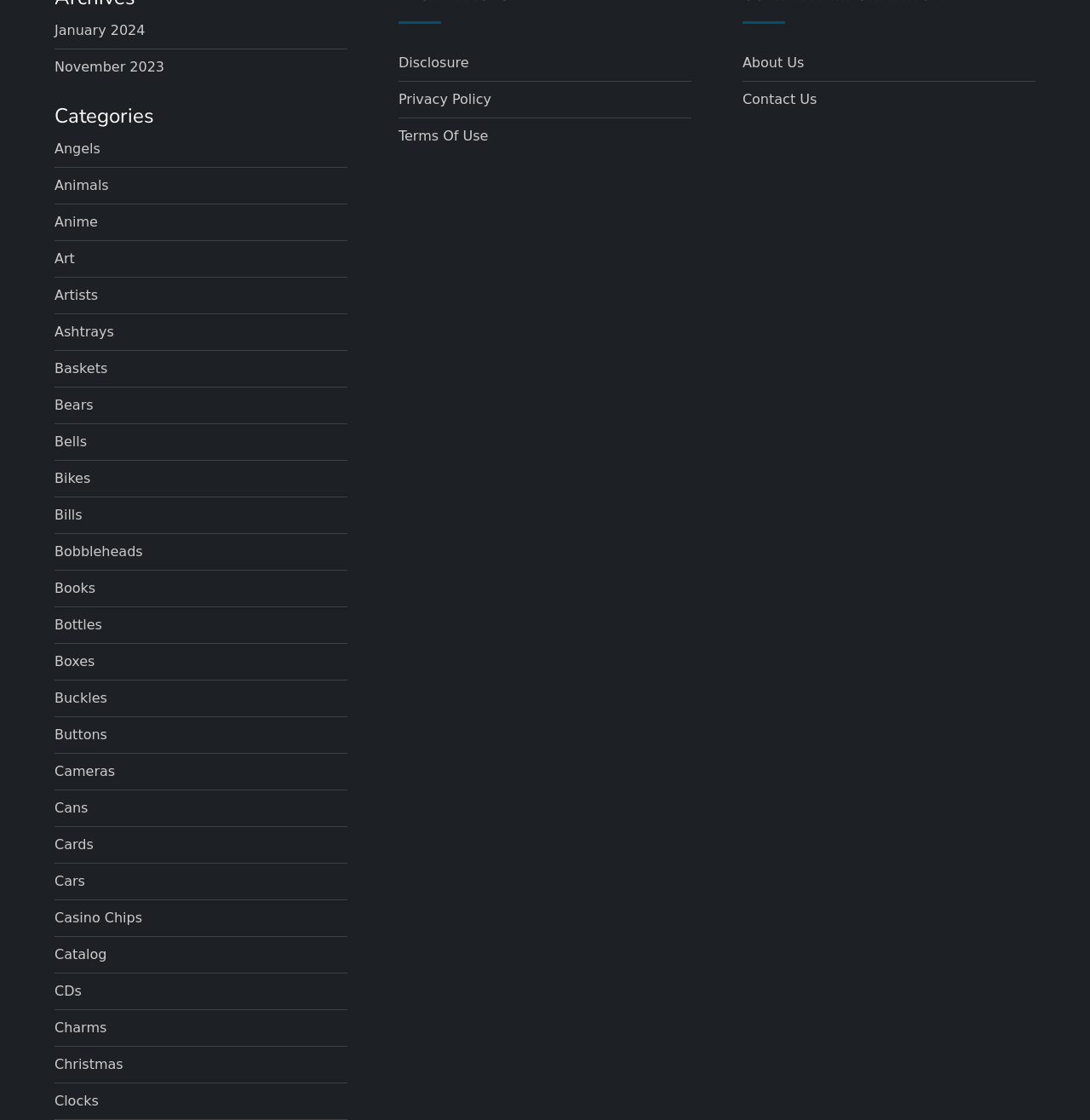Please find the bounding box coordinates for the clickable element needed to perform this instruction: "Read the article about women deacons".

None